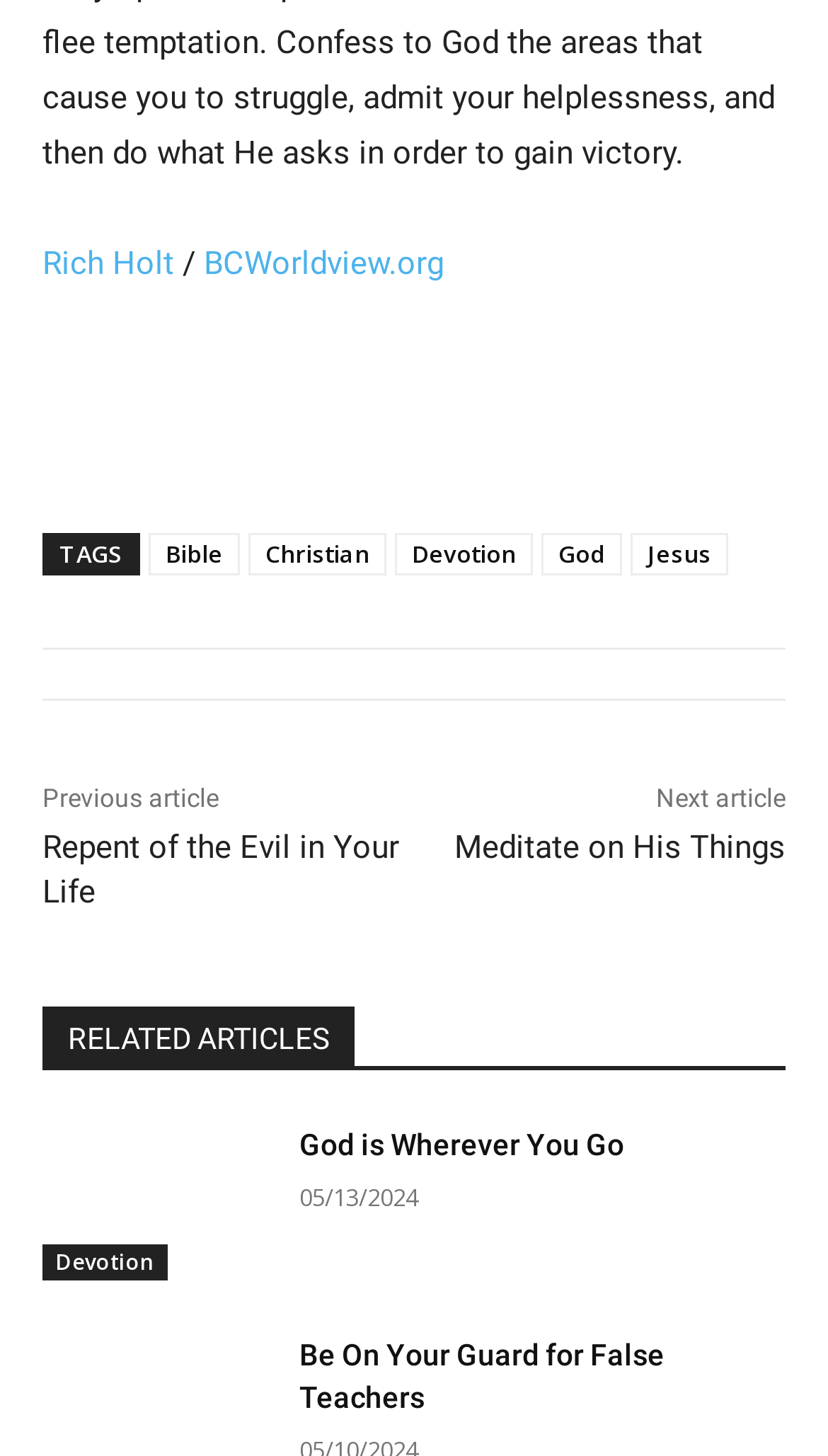Pinpoint the bounding box coordinates of the clickable element needed to complete the instruction: "Read the article 'Be On Your Guard for False Teachers'". The coordinates should be provided as four float numbers between 0 and 1: [left, top, right, bottom].

[0.362, 0.919, 0.803, 0.971]